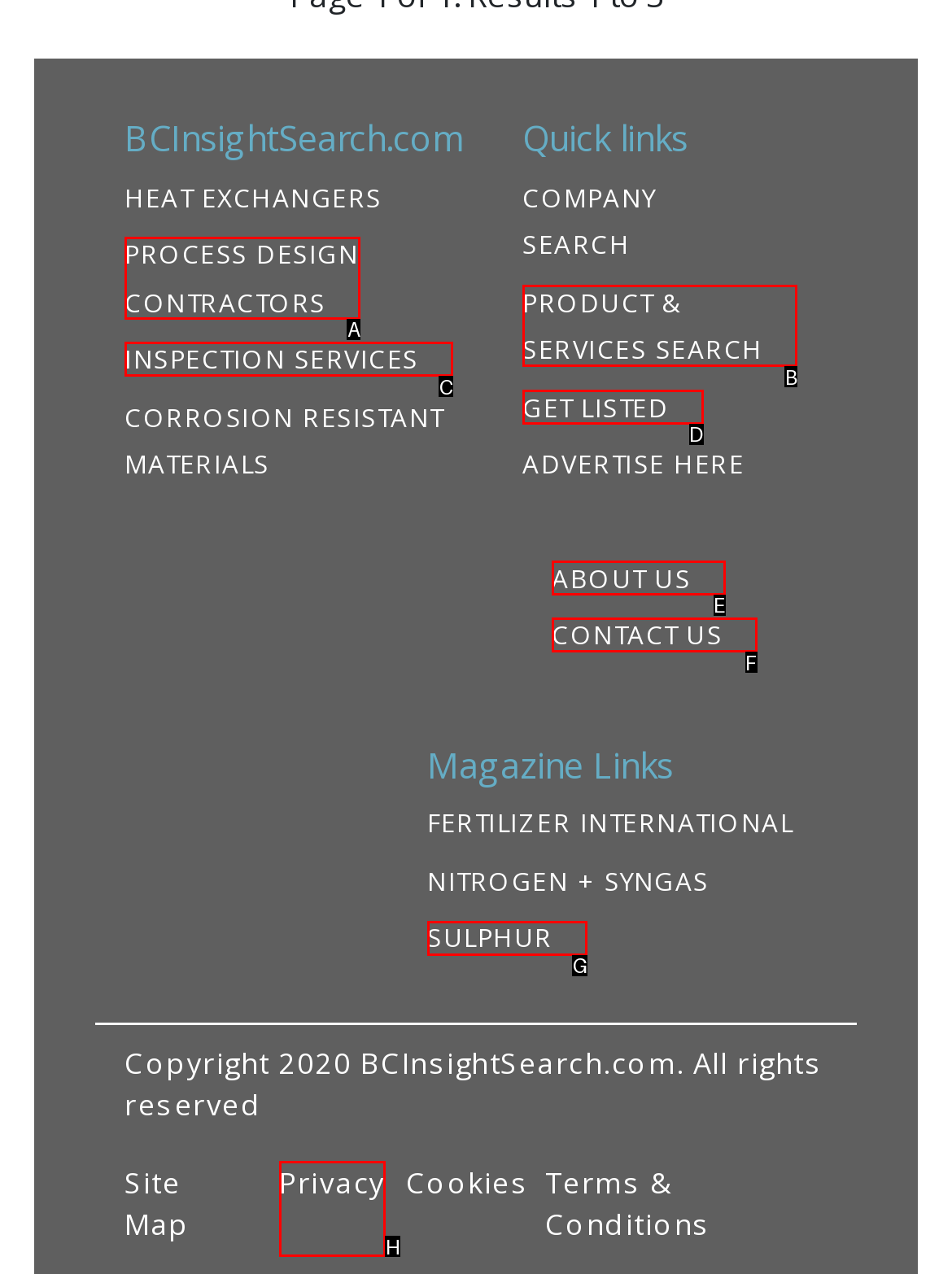Given the description: SULPHUR, identify the matching option. Answer with the corresponding letter.

G